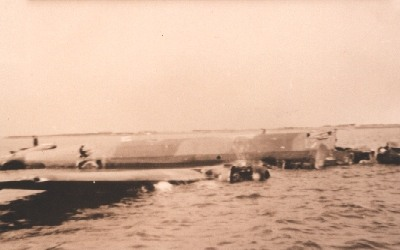What is the purpose of the dinghy found nearby?
Refer to the image and give a detailed response to the question.

The aircraft's dinghy, found inflated nearby, indicates the urgency of the situation as the crew attempted to navigate their safety after ditching in the fjord, which implies that the purpose of the dinghy is for the safety of the crew.